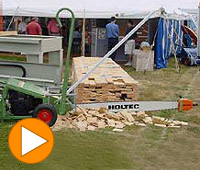Is the HOLTEC branding only on the handle?
Please use the image to deliver a detailed and complete answer.

The caption specifically mentions that the notable HOLTEC branding is on the saw blade, not just the handle, which underscores its commercial and operational significance.